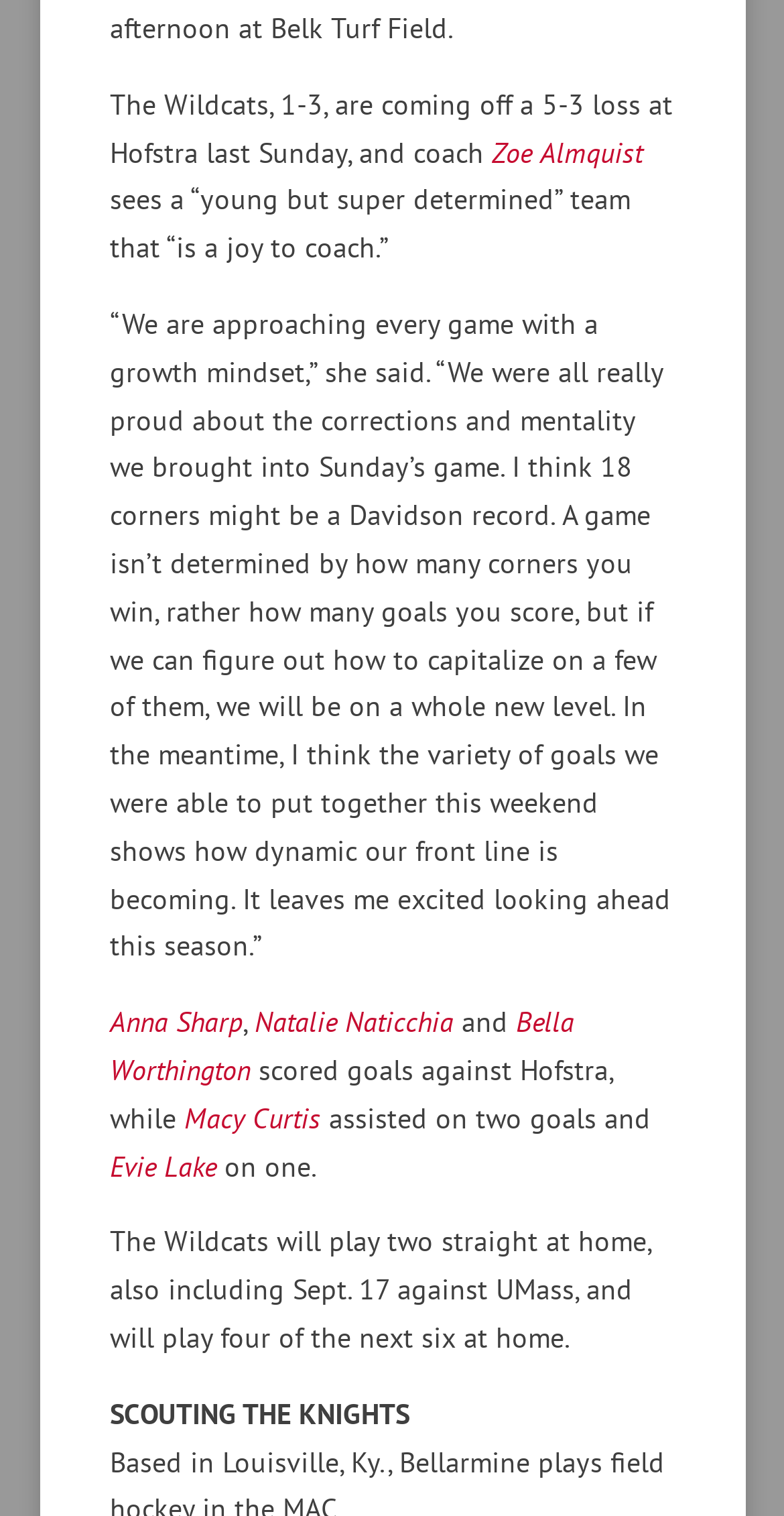How many of the next six games will the Wildcats play at home?
Refer to the image and provide a concise answer in one word or phrase.

4